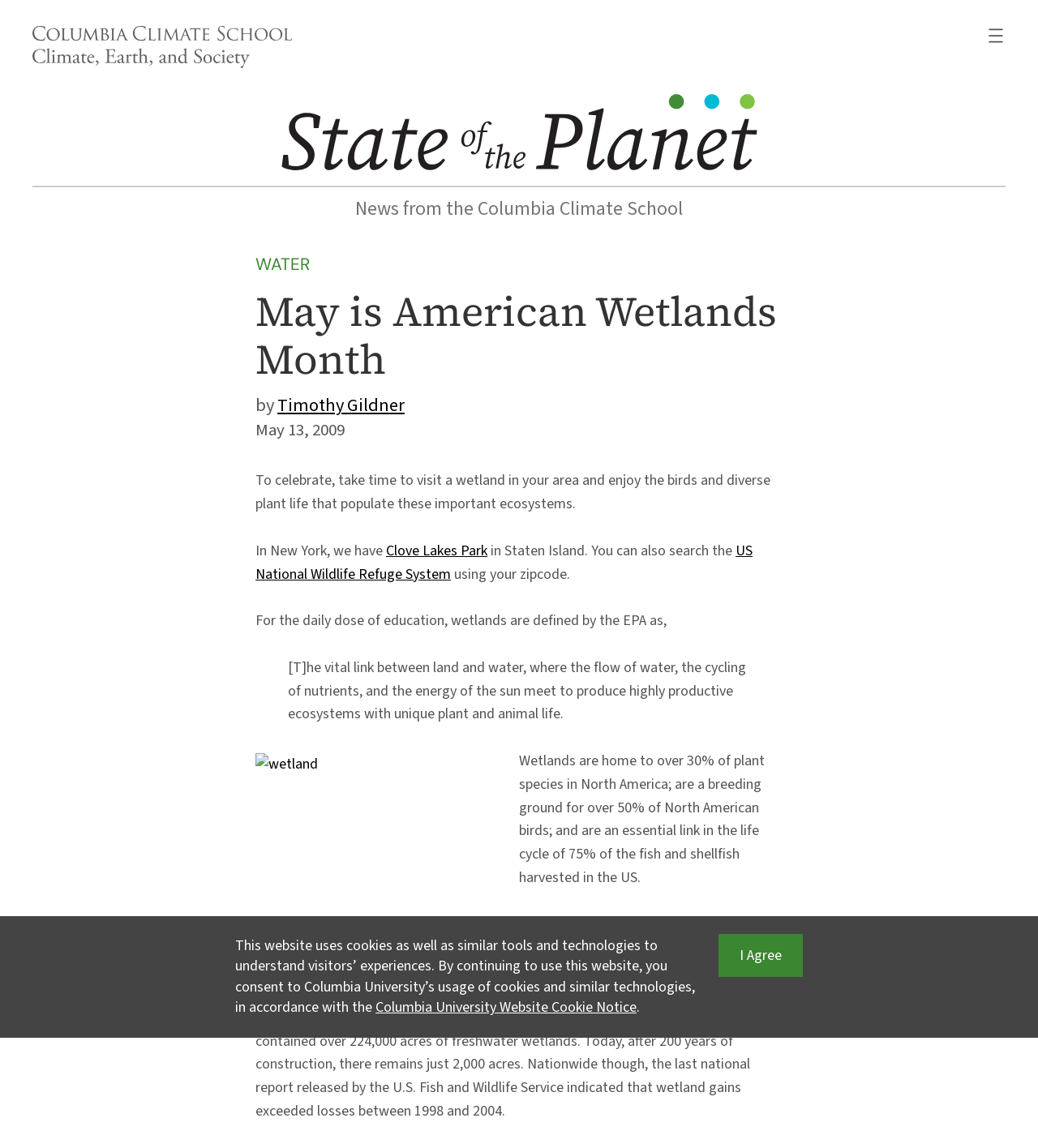Describe the webpage meticulously, covering all significant aspects.

The webpage is about American Wetlands Month, with a focus on celebrating and educating readers about the importance of wetlands. At the top left, there is a figure with a link to the Columbia Climate School, accompanied by an image. To the right of this, there is a navigation menu with an "Open menu" button.

Below this, there is a prominent link to "State of the Planet" with an associated image. A horizontal separator line divides this section from the main content.

The main content begins with a heading "May is American Wetlands Month" and a link to the author, Timothy Gildner. The article's publication date, May 13, 2009, is displayed below. The text then invites readers to visit a wetland in their area and enjoy the diverse plant and animal life. It specifically mentions Clove Lakes Park in Staten Island and provides a link to the US National Wildlife Refuge System.

The article goes on to define wetlands, citing the EPA's definition, and highlights their importance, including being home to over 30% of plant species in North America and providing breeding grounds for over 50% of North American birds. It also lists the benefits of wetlands, such as improved water quality, reduced flood risk, and slowing global warming.

Further down, the article discusses the current state of wetlands in New York City, noting that only 2,000 acres of freshwater wetlands remain from the original 224,000 acres. However, it also mentions that nationwide, wetland gains exceeded losses between 1998 and 2004.

At the bottom of the page, there is a link to agree to the website's terms, as well as a notice about the use of cookies and similar technologies on the website.